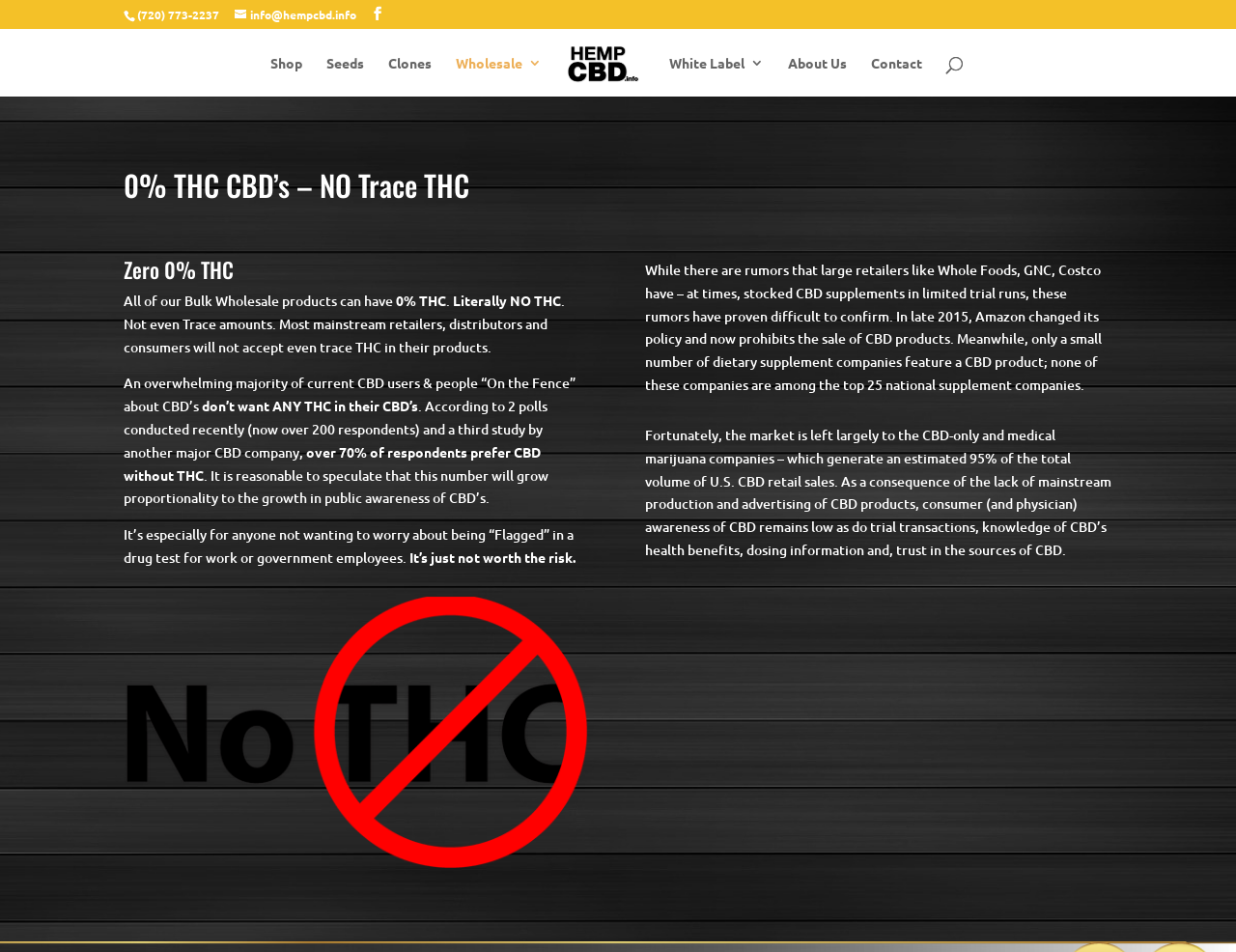What percentage of respondents prefer CBD without THC?
Please ensure your answer to the question is detailed and covers all necessary aspects.

I found this information in the static text element that says 'over 70% of respondents prefer CBD without THC'.